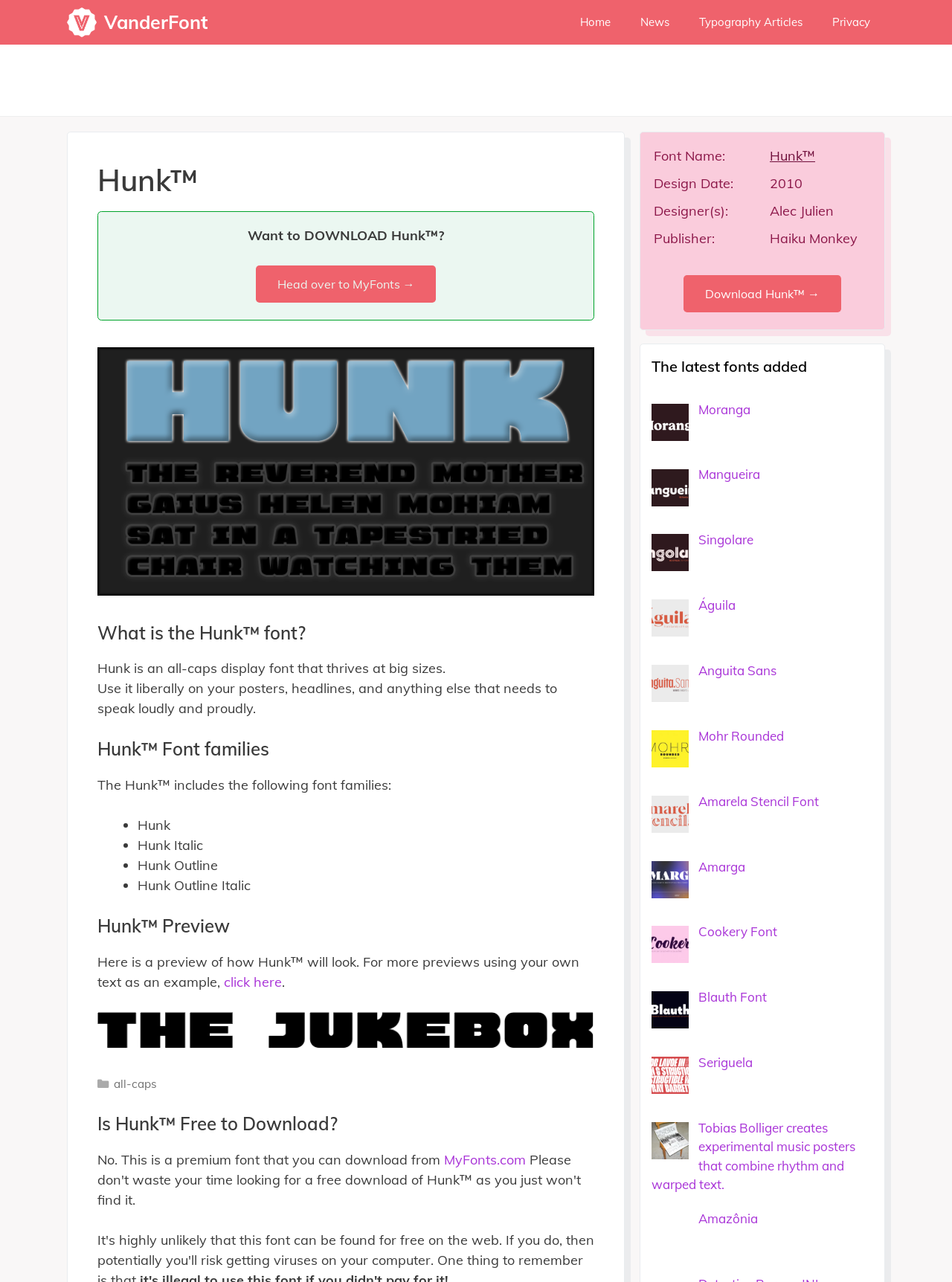Specify the bounding box coordinates of the element's region that should be clicked to achieve the following instruction: "Read more about 'Typography Articles'". The bounding box coordinates consist of four float numbers between 0 and 1, in the format [left, top, right, bottom].

[0.719, 0.0, 0.859, 0.035]